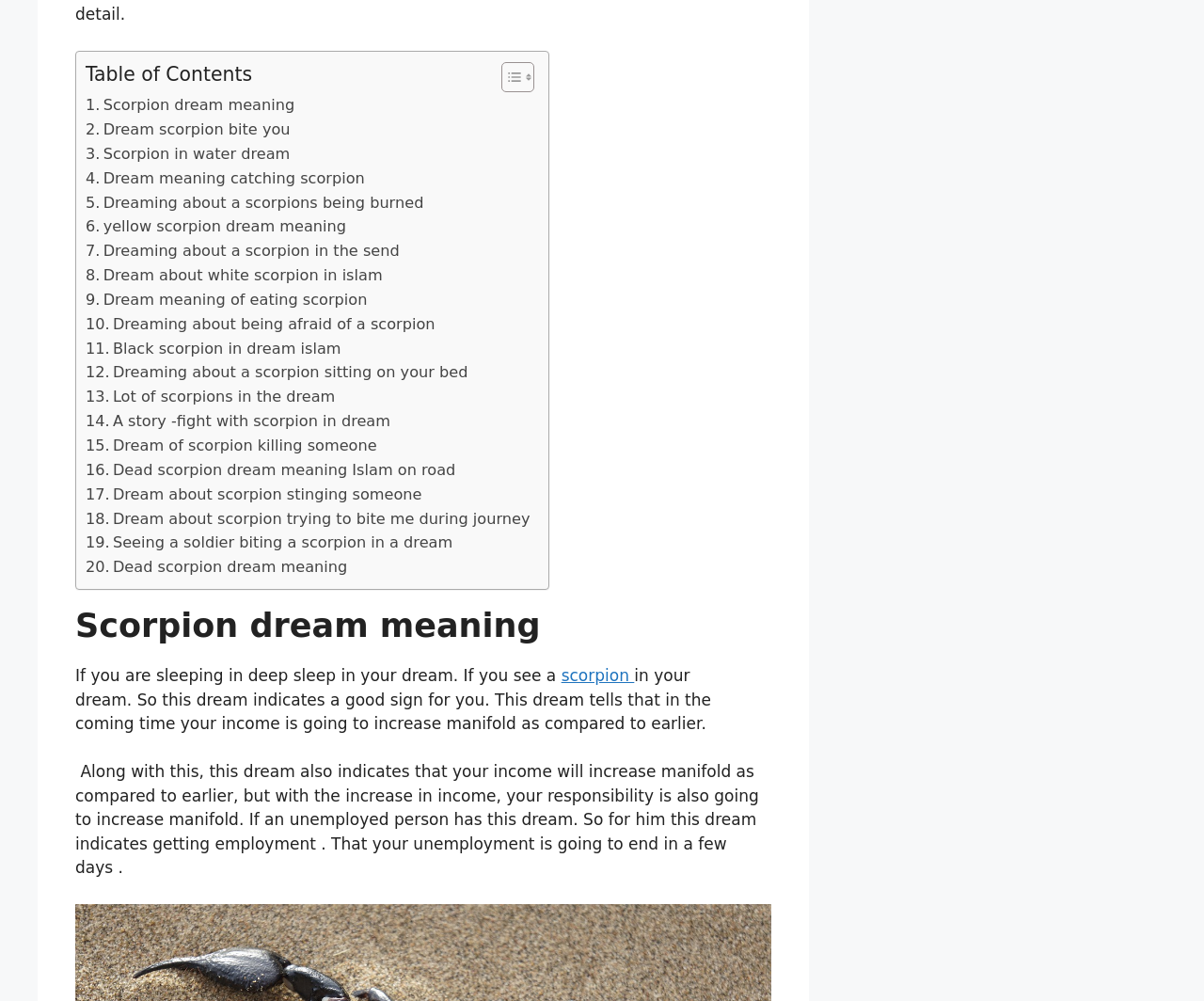Find the bounding box of the element with the following description: "scorpion". The coordinates must be four float numbers between 0 and 1, formatted as [left, top, right, bottom].

[0.466, 0.665, 0.527, 0.684]